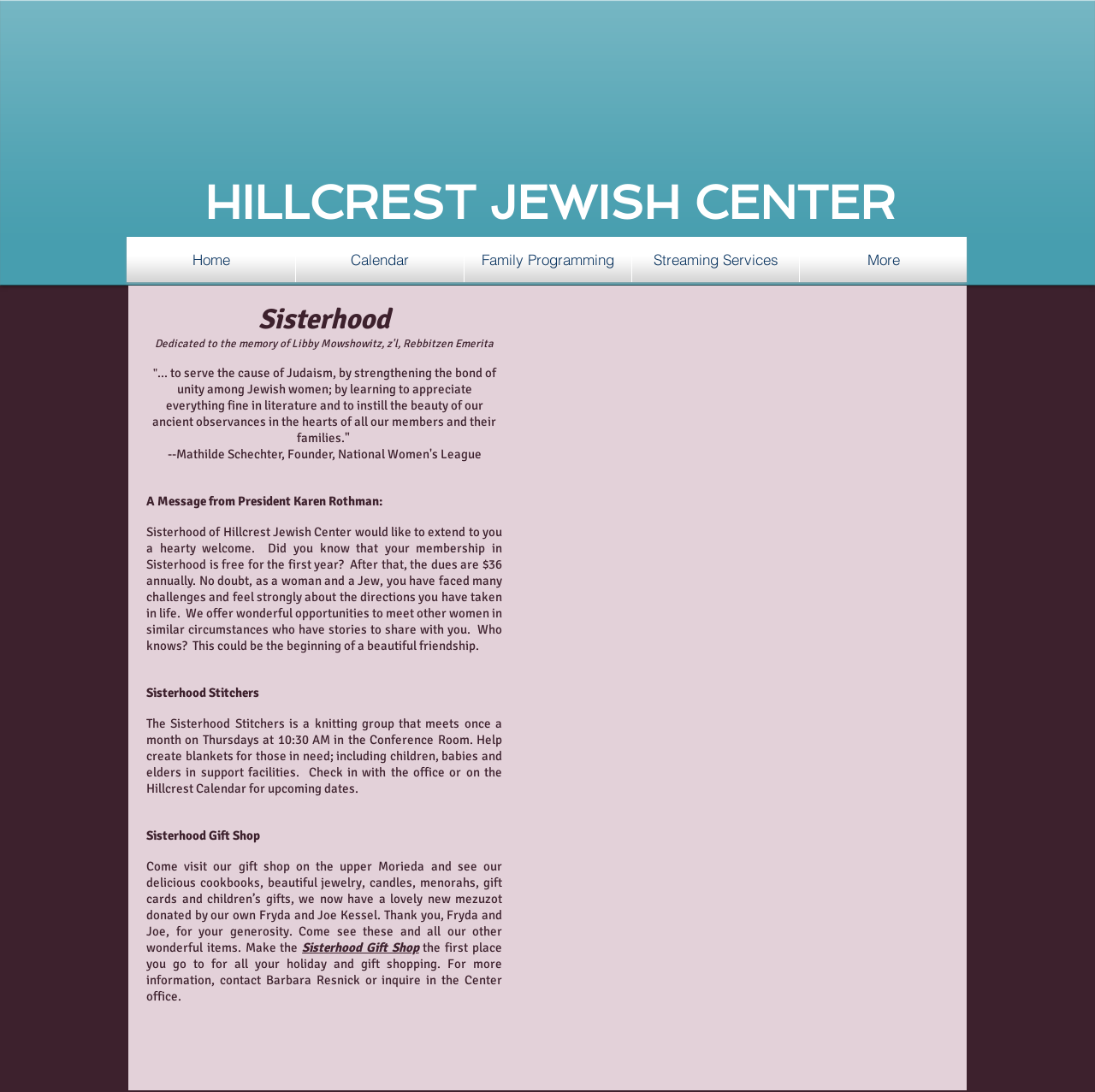Indicate the bounding box coordinates of the element that needs to be clicked to satisfy the following instruction: "Click Streaming Services". The coordinates should be four float numbers between 0 and 1, i.e., [left, top, right, bottom].

[0.577, 0.217, 0.73, 0.258]